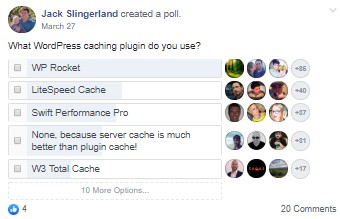Give a detailed account of the visual elements in the image.

The image features a Facebook poll created by Jack Slingerland on March 27, where he poses the question: "What WordPress caching plugin do you use?" The poll includes various options for voters to choose from, prominently featuring "WP Rocket," which has received the highest number of votes (85). Other options listed are "LiteSpeed Cache," "Swift Performance Pro," "None, because server cache is much better than plugin cache!" with a total of 31 votes, and "W3 Total Cache," which has garnered 37 votes. Additionally, the poll shows a representation of user engagement with icons of individuals who participated, totaling 20 comments beneath the poll, emphasizing community interaction and interest in caching solutions for WordPress.